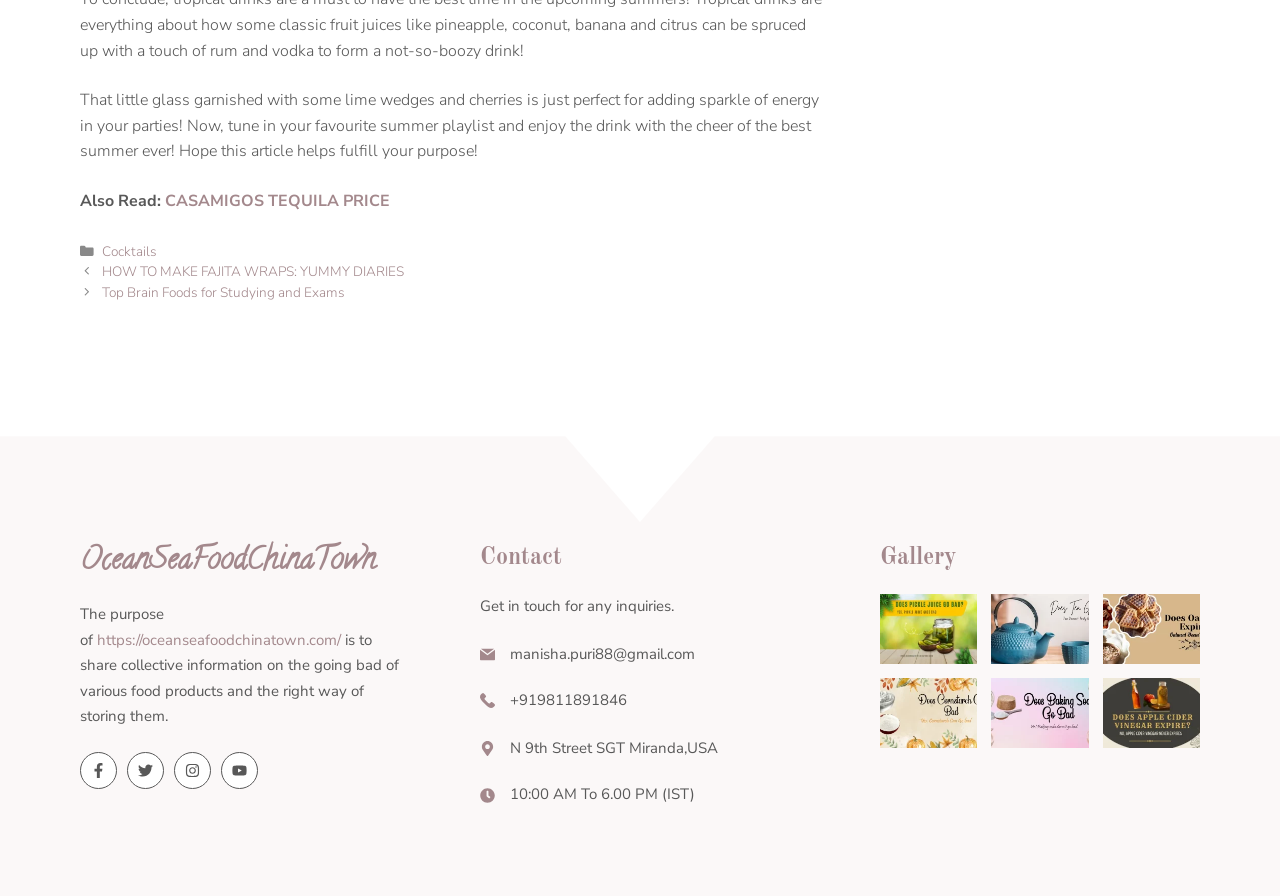Answer the question using only a single word or phrase: 
What is the timing of the office?

10:00 AM To 6.00 PM (IST)